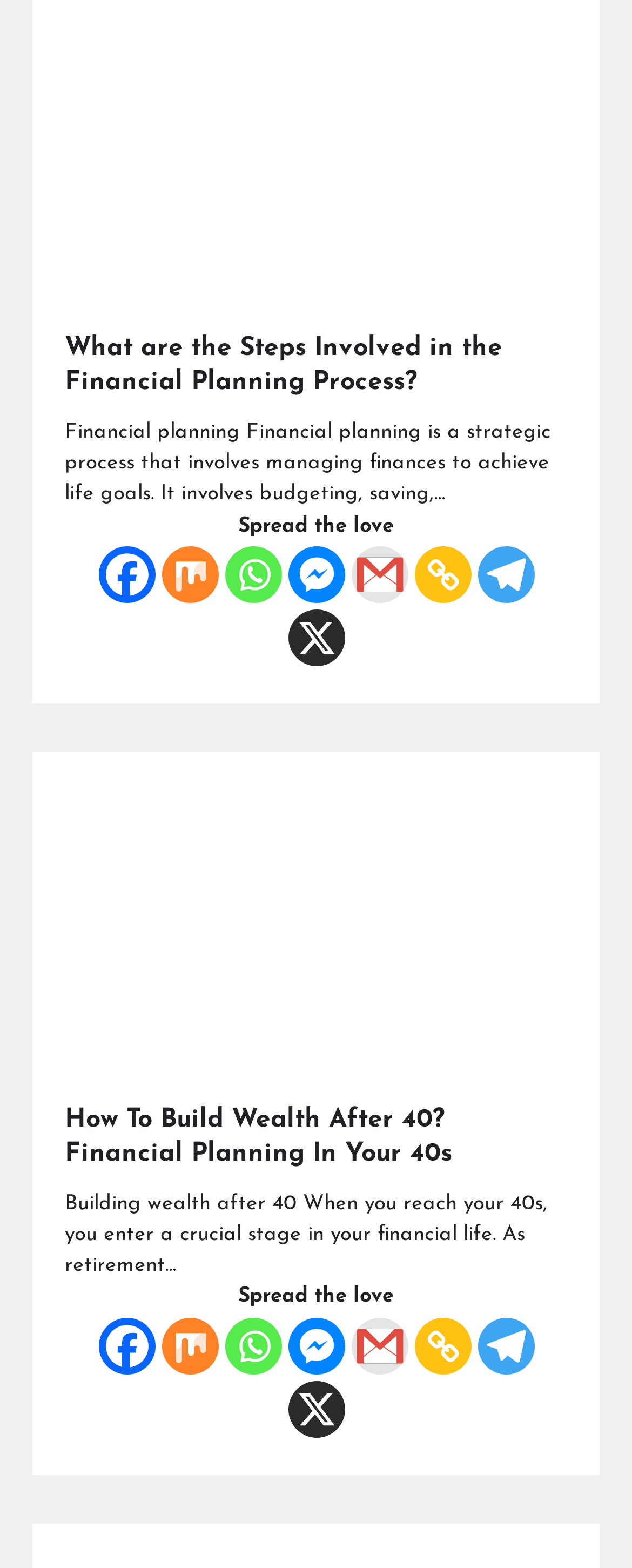Please answer the following question using a single word or phrase: What is the purpose of financial planning?

To achieve life goals